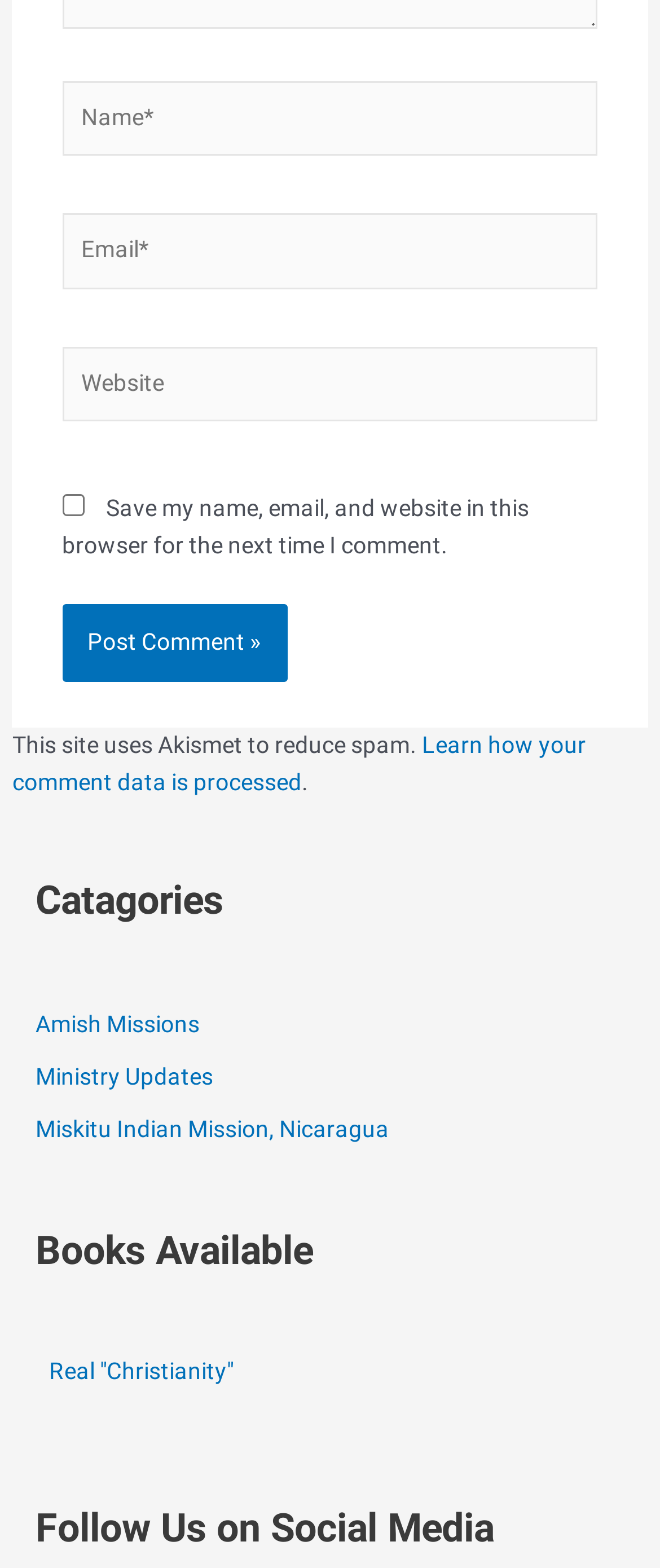Locate the bounding box coordinates of the element to click to perform the following action: 'Check the 'Save my name, email, and website in this browser for the next time I comment' checkbox'. The coordinates should be given as four float values between 0 and 1, in the form of [left, top, right, bottom].

[0.094, 0.315, 0.127, 0.329]